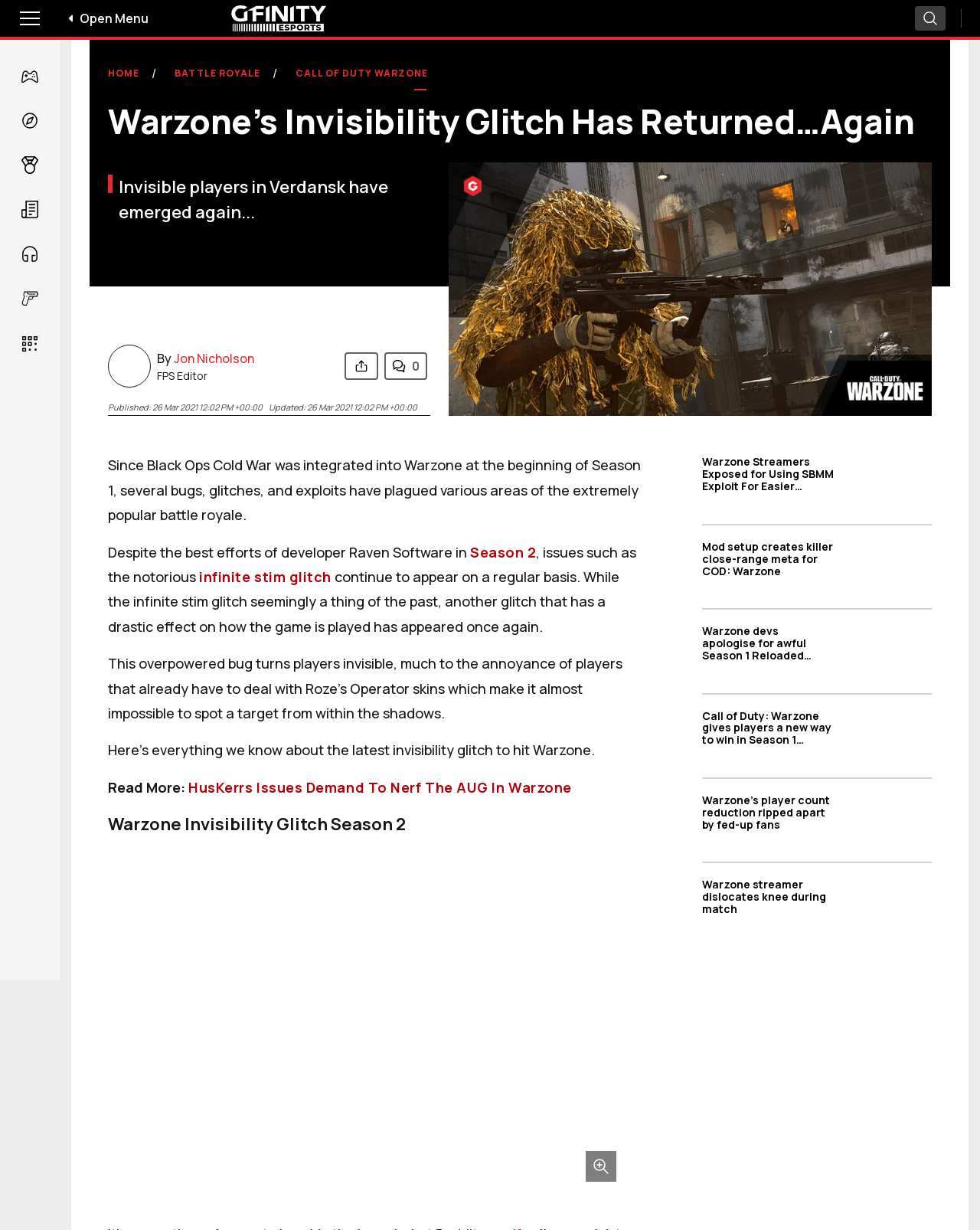Find the bounding box coordinates of the element I should click to carry out the following instruction: "Toggle menu".

[0.0, 0.0, 0.062, 0.03]